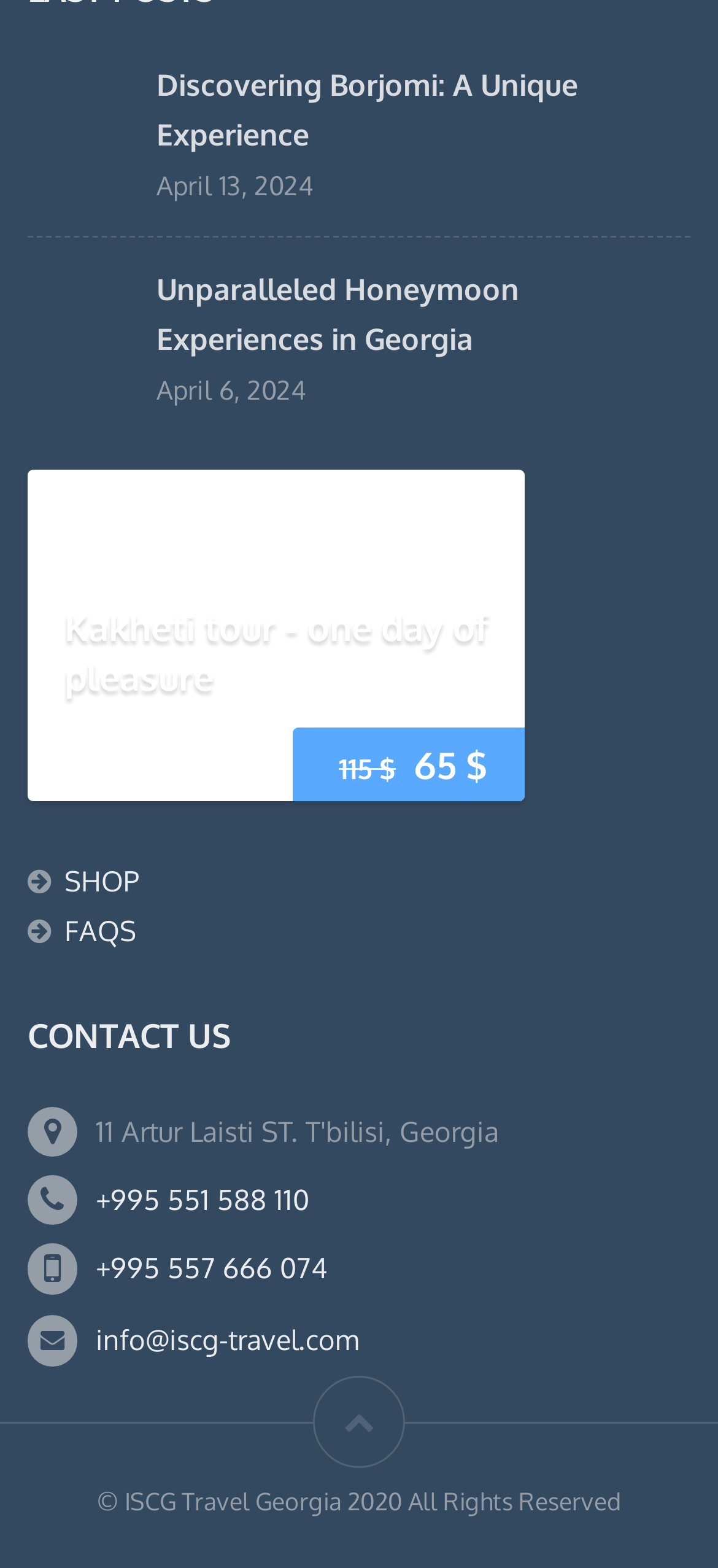Specify the bounding box coordinates of the region I need to click to perform the following instruction: "View 'Kakheti tour - one day of pleasure'". The coordinates must be four float numbers in the range of 0 to 1, i.e., [left, top, right, bottom].

[0.09, 0.384, 0.731, 0.448]